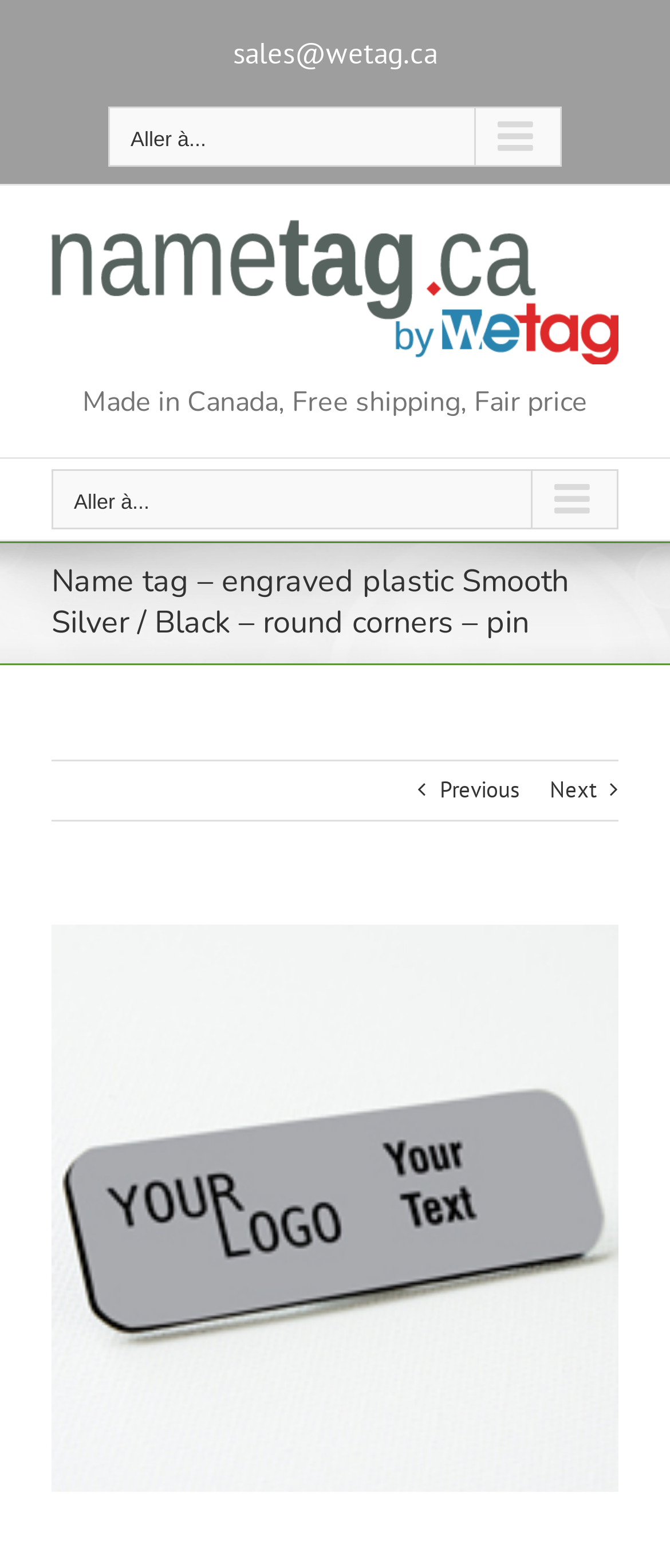Identify the bounding box coordinates of the part that should be clicked to carry out this instruction: "Go to sales email".

[0.347, 0.022, 0.653, 0.046]